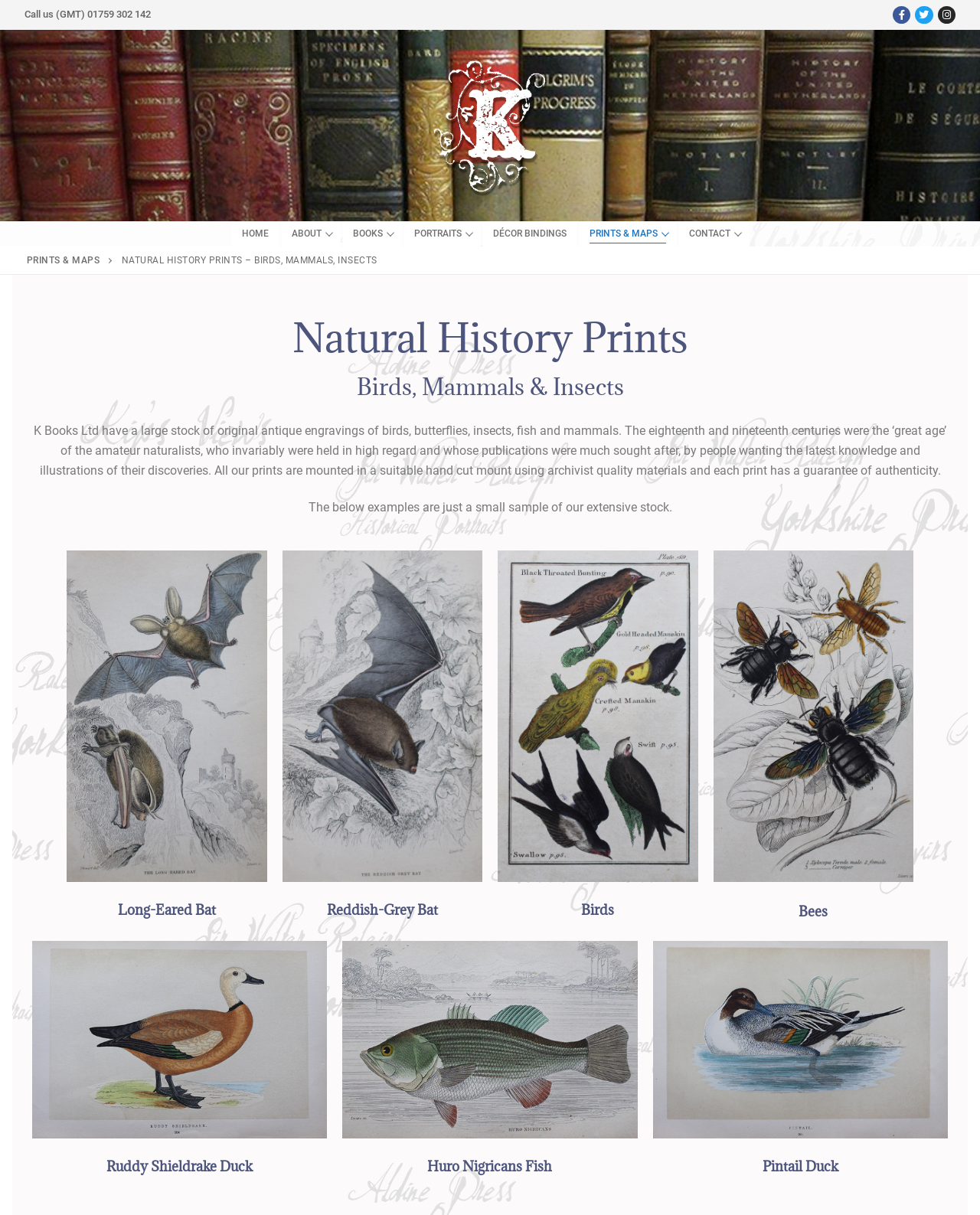Please answer the following question using a single word or phrase: 
What is the topic of the natural history prints?

Birds, Mammals, Insects